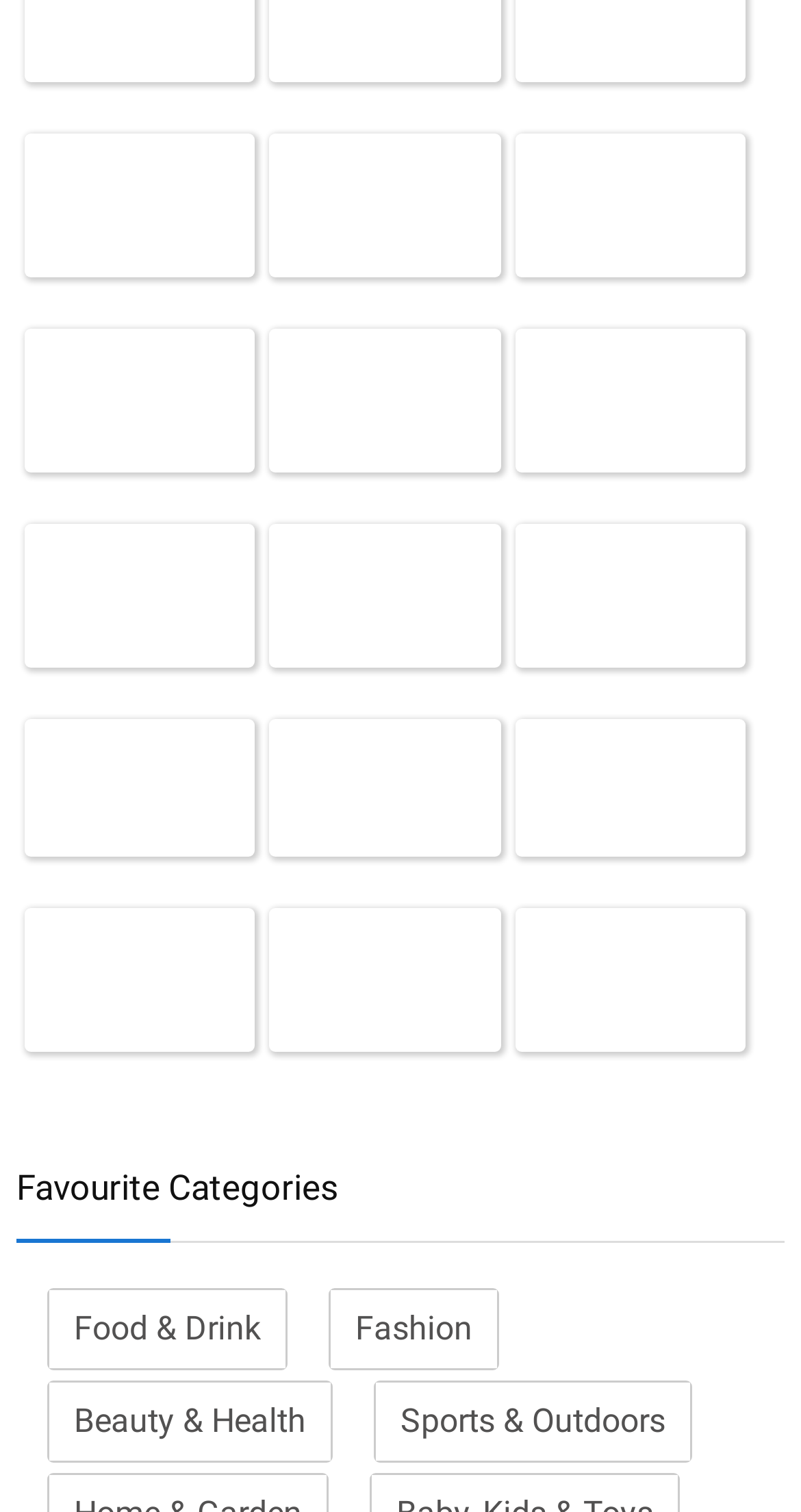Using the information in the image, give a comprehensive answer to the question: 
What is the first brand listed?

The first brand listed is Valueflora, which is a link element located at the top-left corner of the webpage, with a corresponding image element beside it.